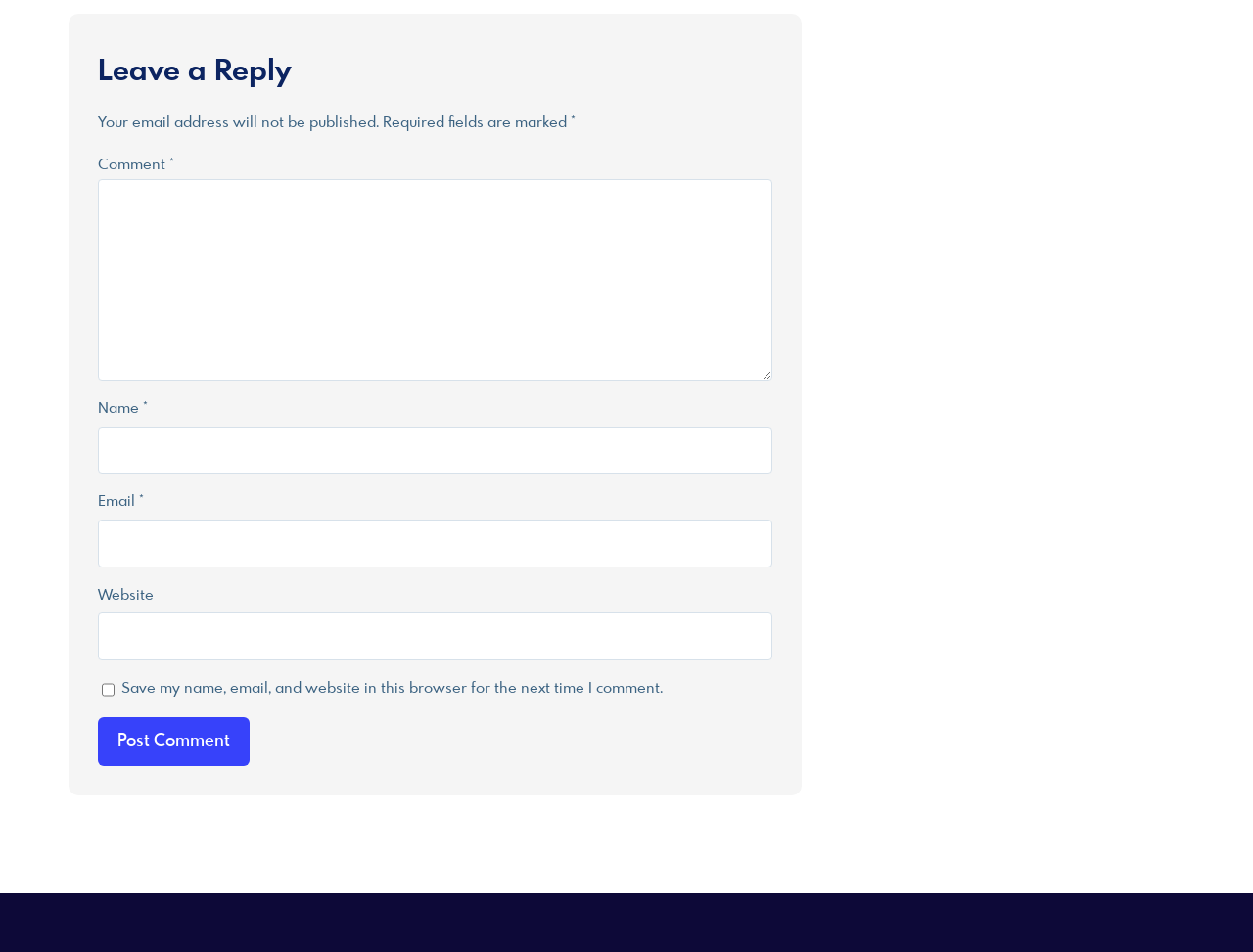Answer the question with a brief word or phrase:
What is the purpose of the text 'Your email address will not be published'?

Privacy notice